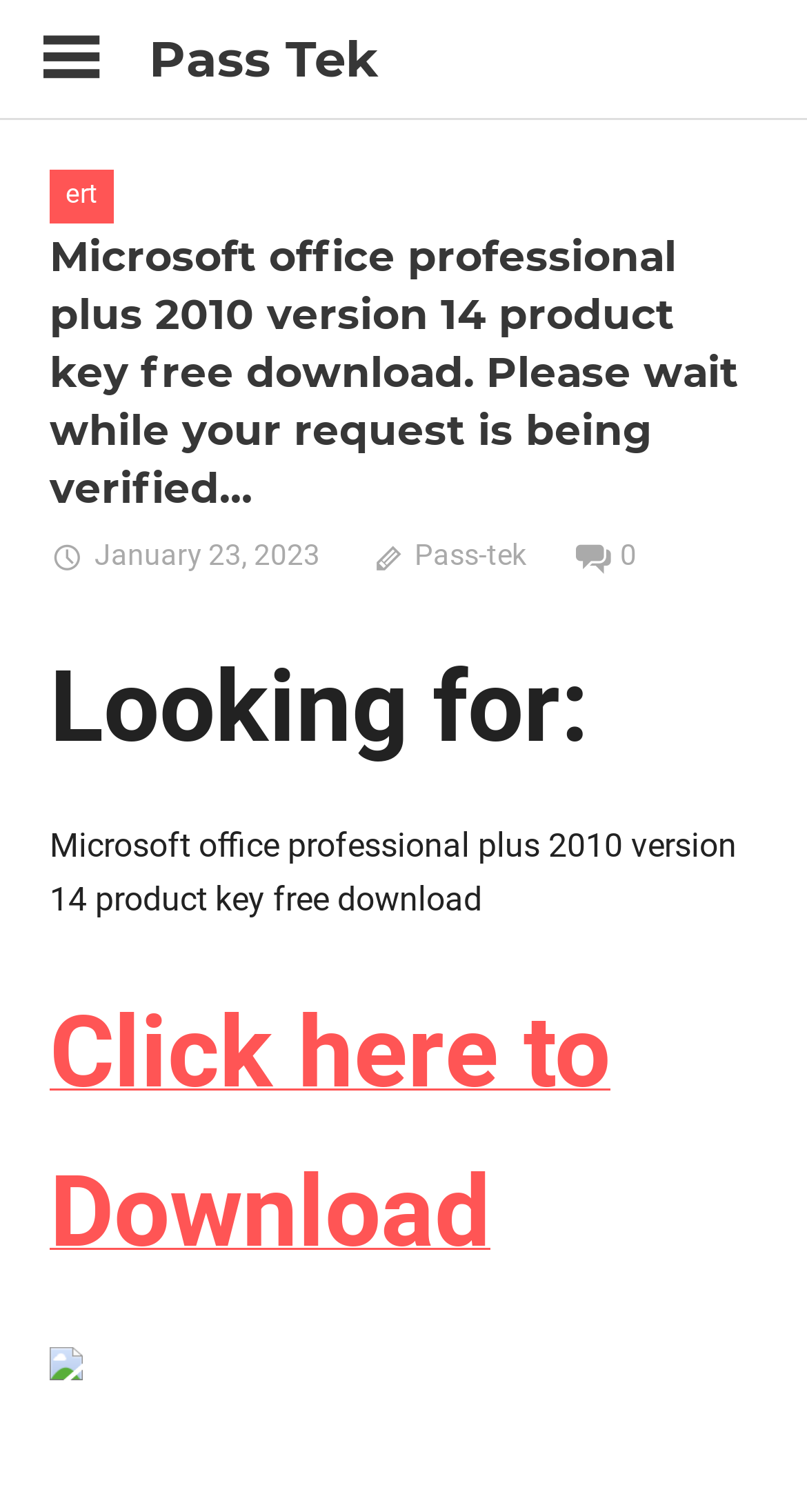Please identify and generate the text content of the webpage's main heading.

Microsoft office professional plus 2010 version 14 product key free download. Please wait while your request is being verified…